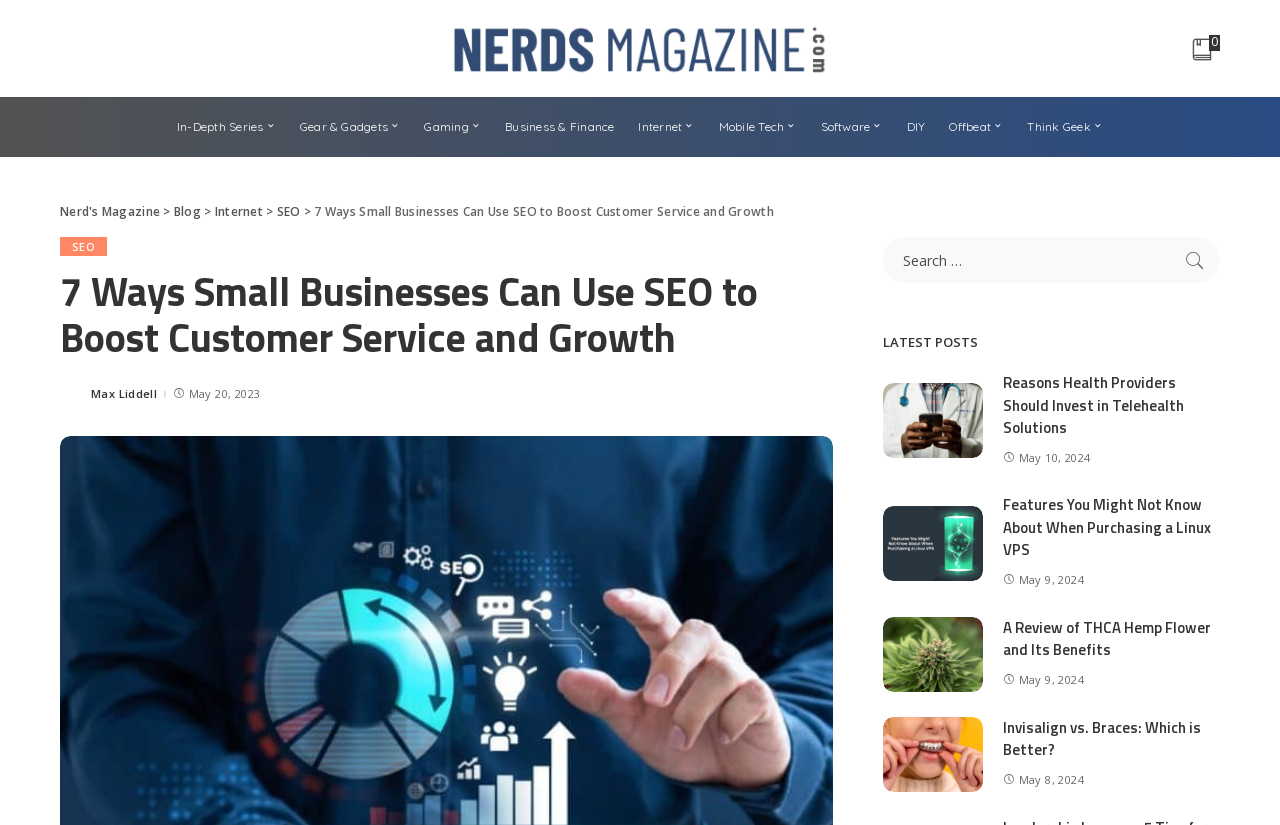Based on the image, provide a detailed response to the question:
What is the date of the second article?

I found the answer by looking at the abbreviation element below the second article, which says '2024-05-10T16:21:08-05:00', and then looking at the static text element next to it, which says 'May 10, 2024'.